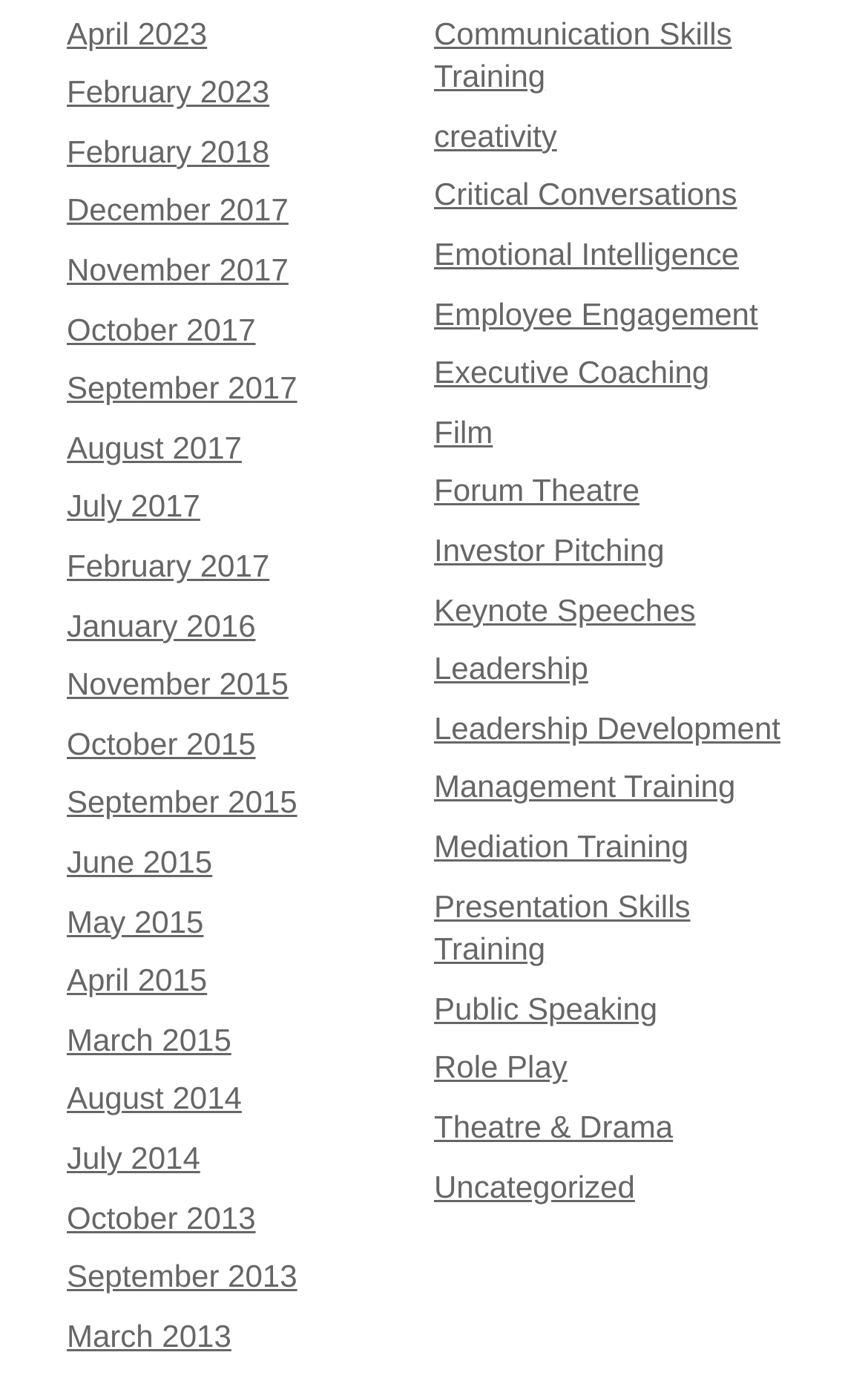Please study the image and answer the question comprehensively:
Are there any links with the same month but different years?

I looked at the list of links on the webpage and found that there are multiple links with the same month but different years, such as February 2017, February 2018, and February 2023. This indicates that there are multiple links with the same month but different years.